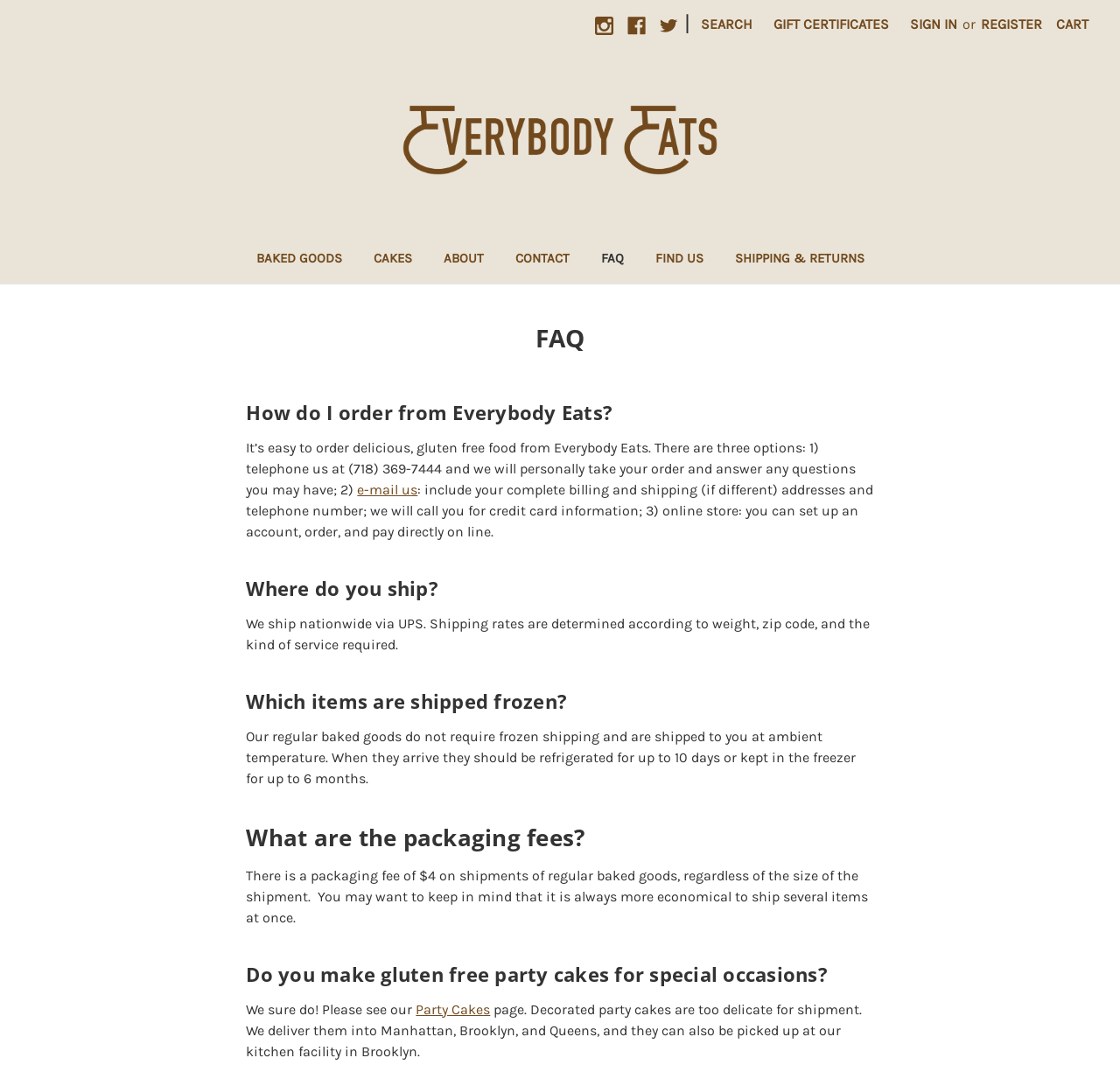Please give a one-word or short phrase response to the following question: 
What is the packaging fee for shipments?

$4